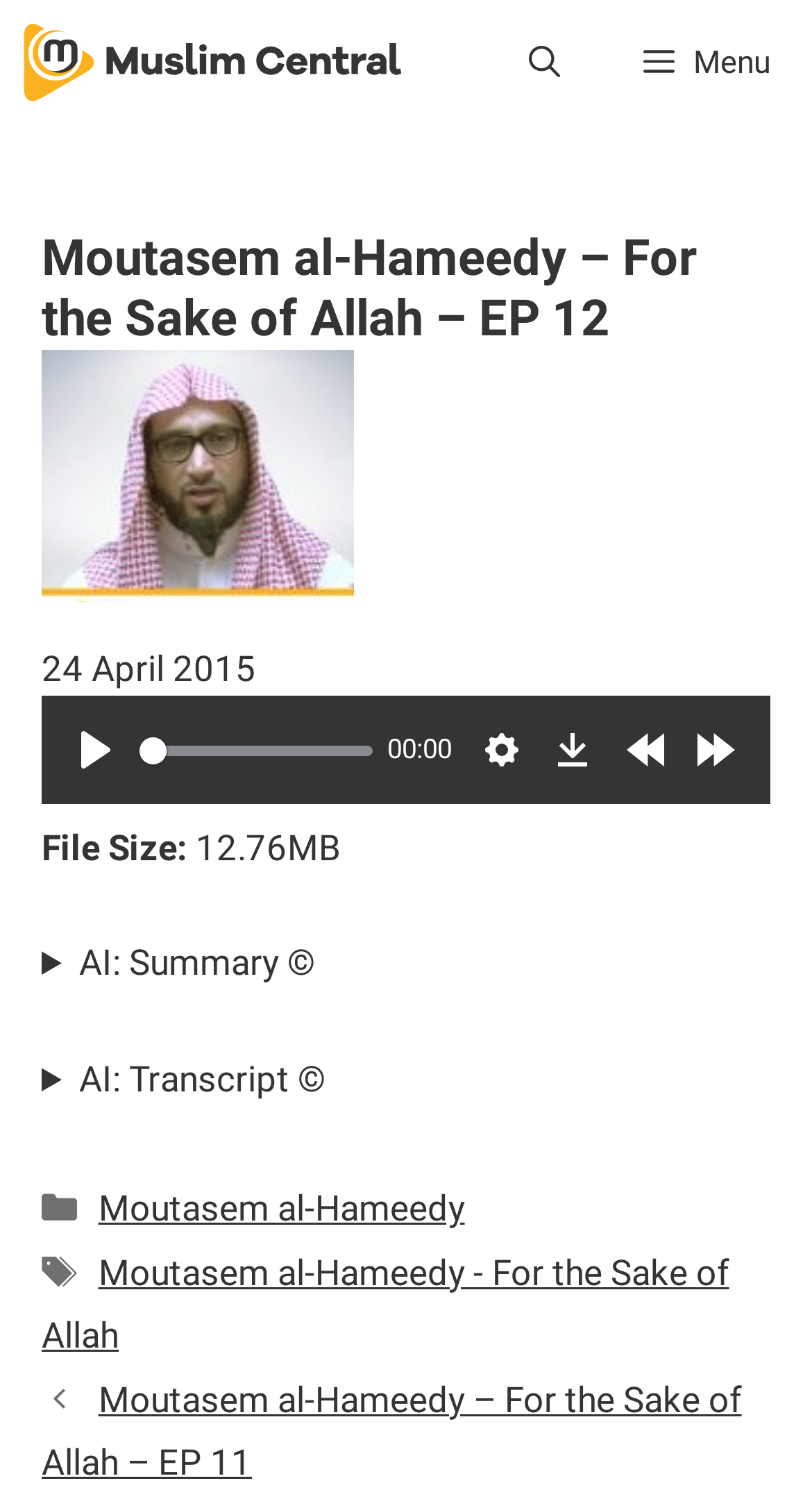Convey a detailed summary of the webpage, mentioning all key elements.

This webpage is about an audio lecture titled "Moutasem al-Hameedy - For the Sake of Allah - EP 12" on Muslim Central. At the top, there is a navigation bar with a link to Muslim Central, accompanied by an image of the Muslim Central logo. Next to it is a menu button. On the right side of the navigation bar, there is a link to open a search bar.

Below the navigation bar, there is a header section with a heading that displays the title of the audio lecture. Below the heading, there is an image of Moutasem al-Hameedy, followed by the date "24 April 2015" in a time format.

The main content area has a play button, a seek slider, and a timer displaying the current time. There are also buttons for settings, downloading the audio, rewinding 10 seconds, and forwarding 10 seconds.

Below the main content area, there is a section displaying the file size of the audio, which is 12.76MB. Further down, there are two details sections, one with a disclosure triangle for a summary and another for a transcript, both with copyright symbols.

At the bottom of the page, there are categories and tags sections, with links to related content, including a link to the previous episode, "Moutasem al-Hameedy – For the Sake of Allah – EP 11".